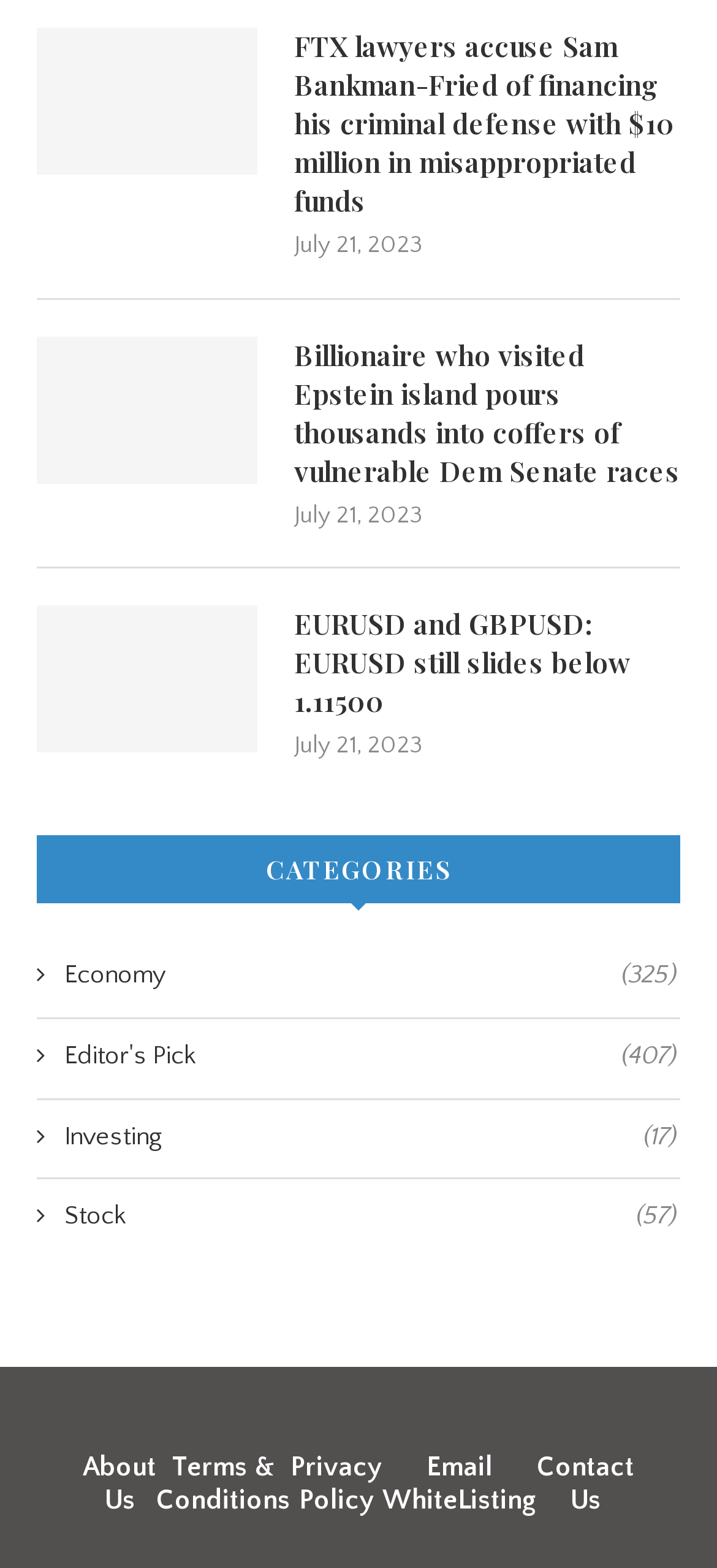Please look at the image and answer the question with a detailed explanation: How many categories are listed on the webpage?

I counted the number of links under the 'CATEGORIES' heading and found four categories: Economy, Editor's Pick, Investing, and Stock.